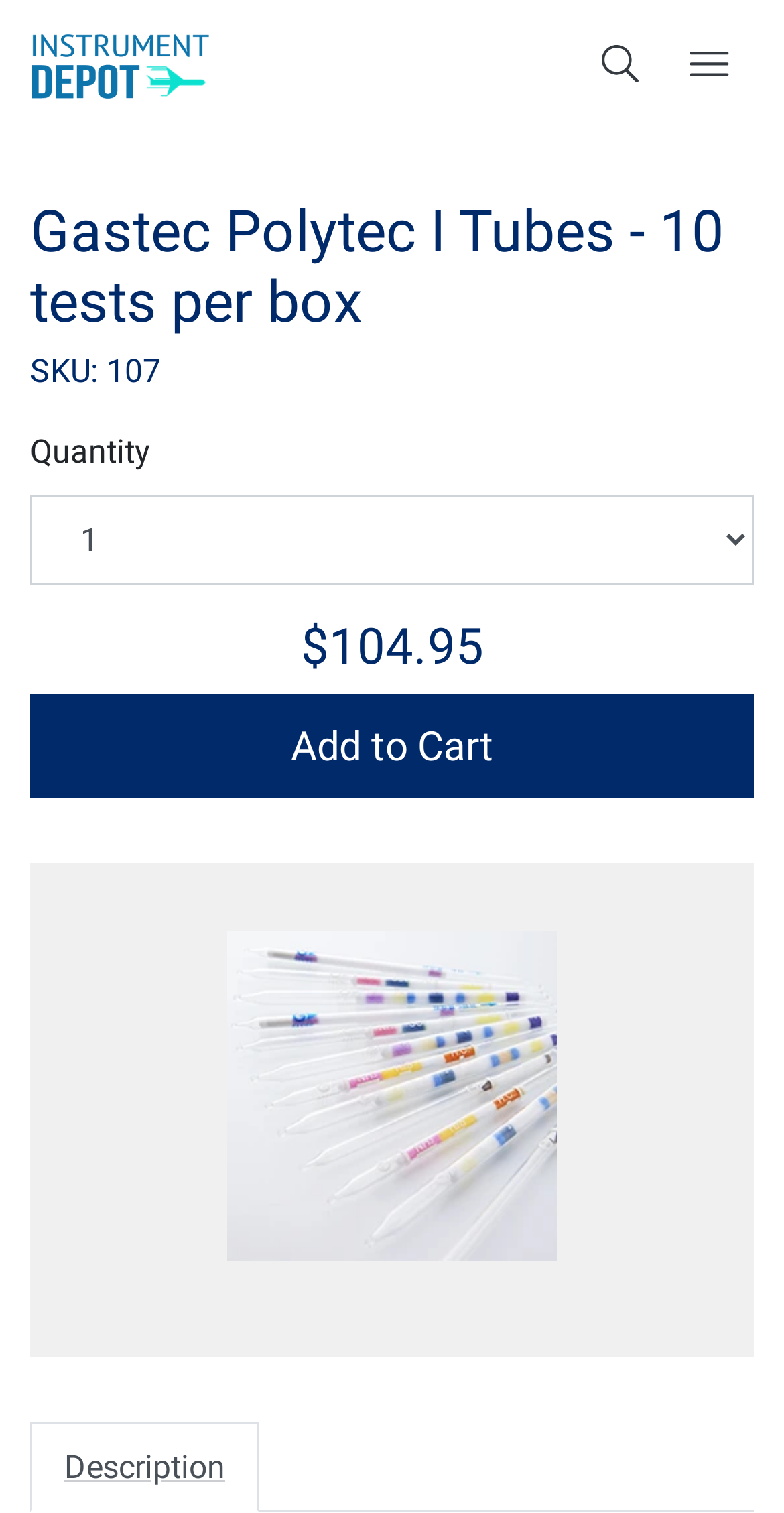What is the purpose of the 'Quantity' combobox?
Look at the image and answer the question with a single word or phrase.

Select quantity